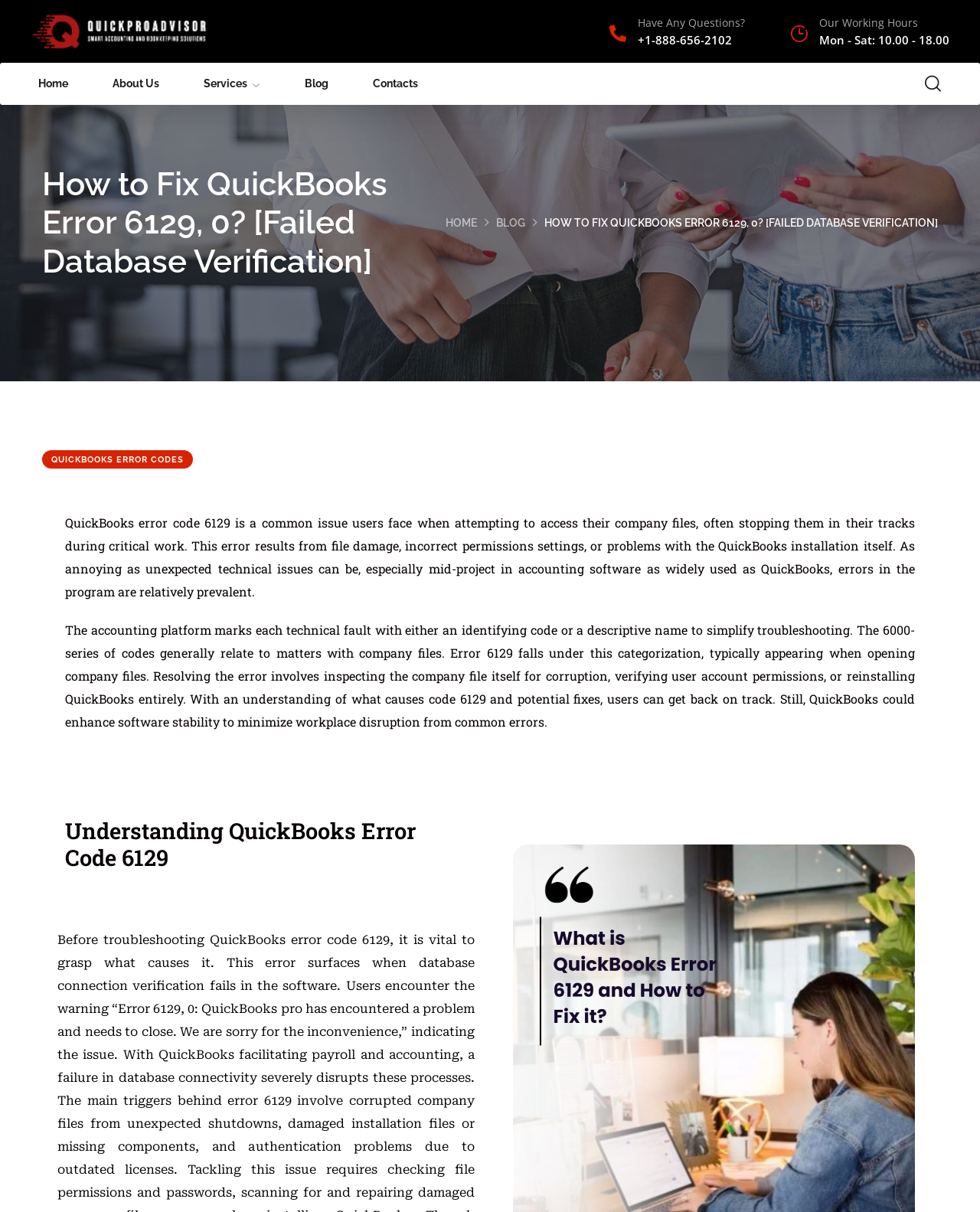Please indicate the bounding box coordinates of the element's region to be clicked to achieve the instruction: "Click the 'quickproadvisor' link". Provide the coordinates as four float numbers between 0 and 1, i.e., [left, top, right, bottom].

[0.031, 0.019, 0.217, 0.032]